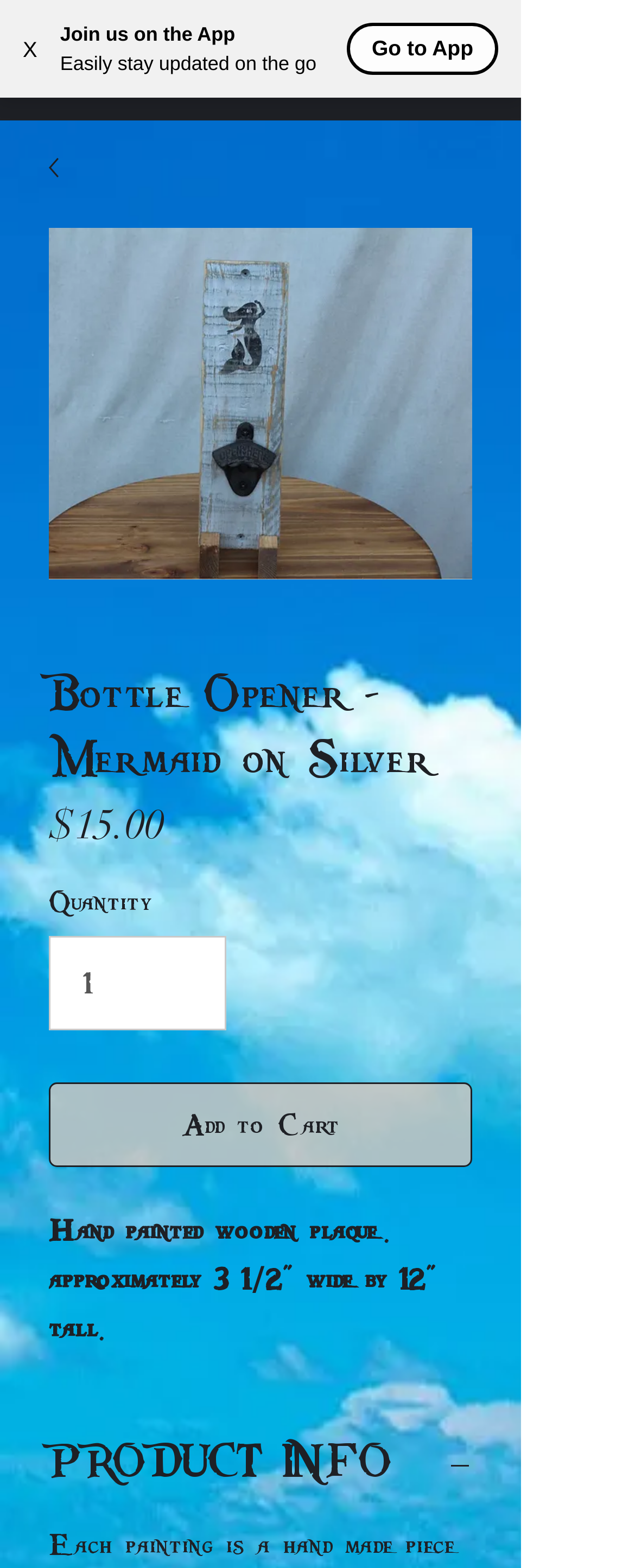Find and generate the main title of the webpage.

Bottle Opener - Mermaid on Silver